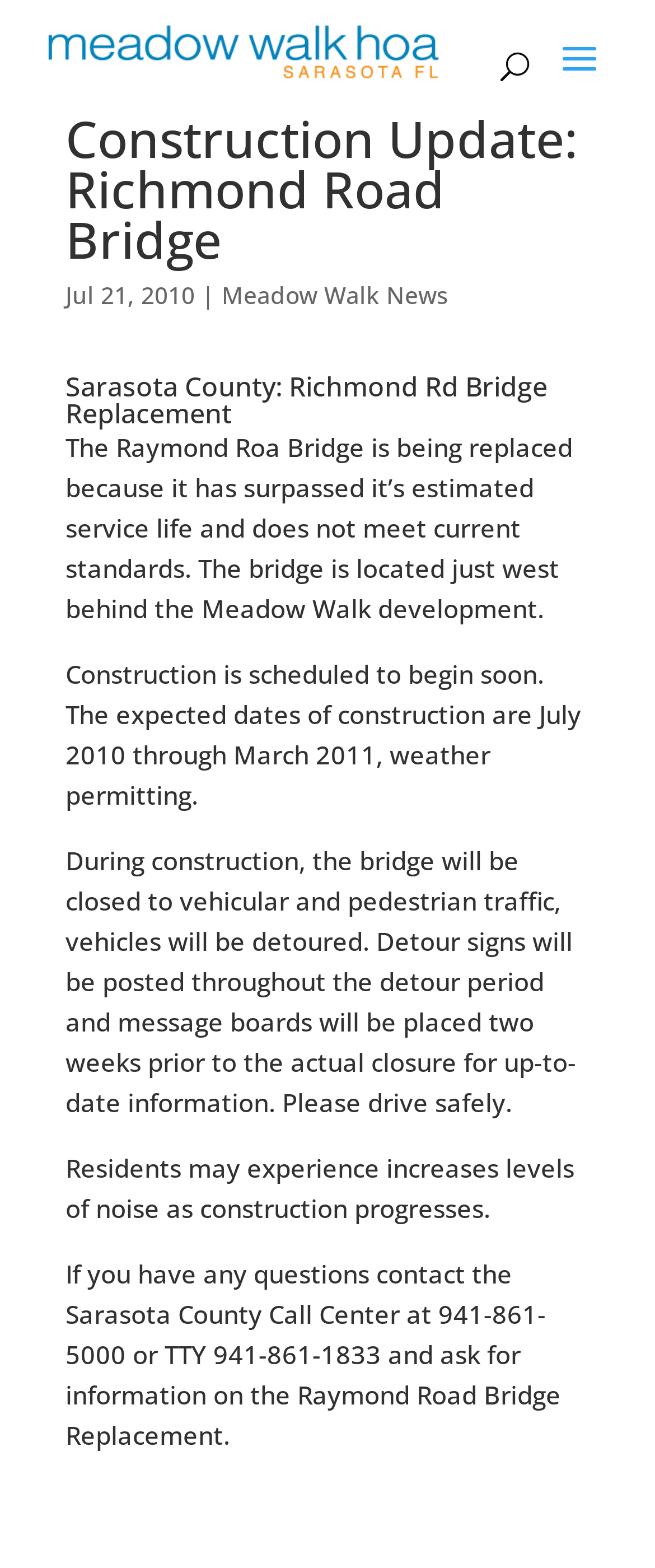What is the purpose of the Richmond Road Bridge replacement?
Provide a detailed answer to the question, using the image to inform your response.

According to the webpage, the Raymond Roa Bridge is being replaced because it has surpassed its estimated service life and does not meet current standards.